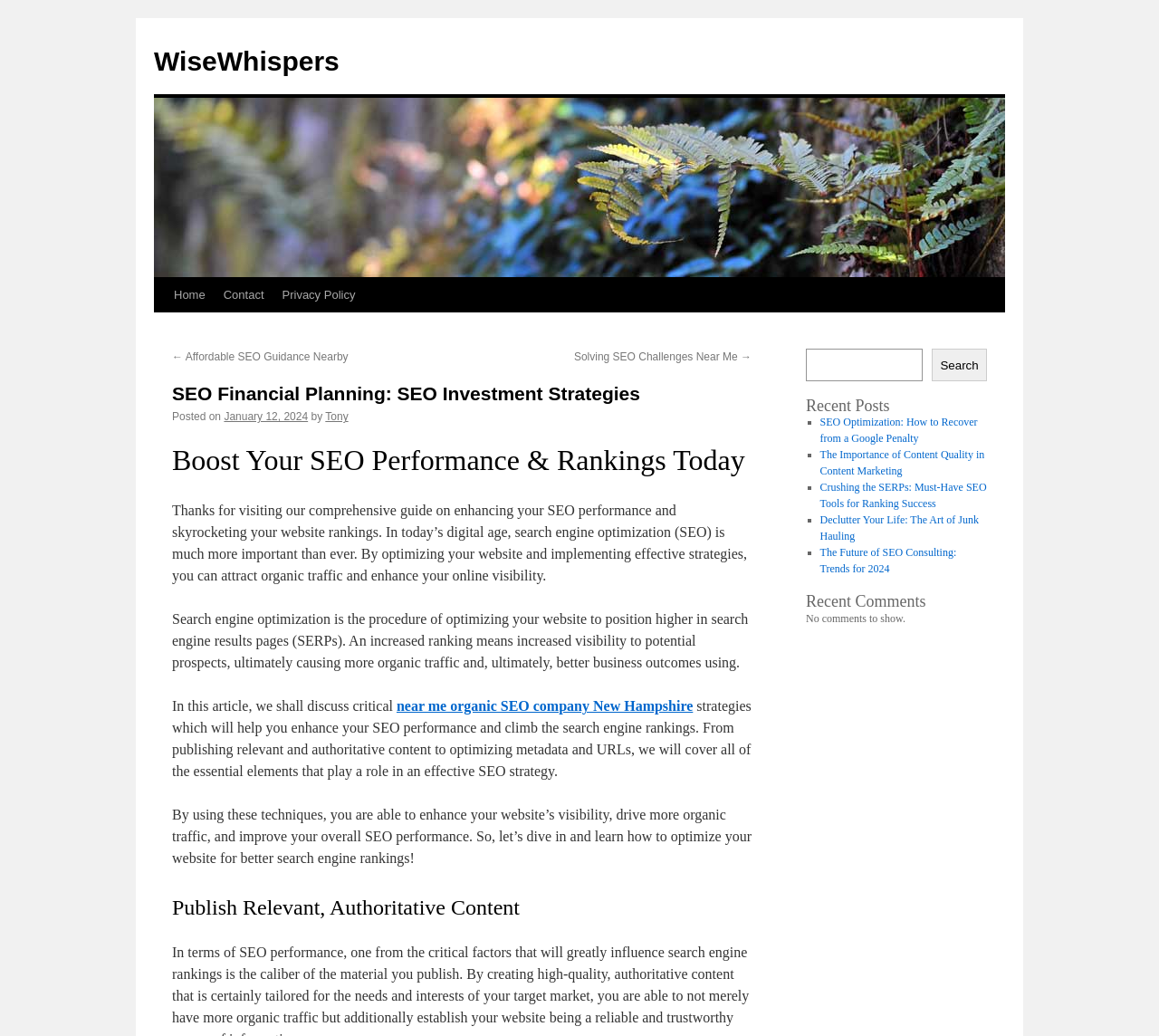Locate the bounding box coordinates of the element's region that should be clicked to carry out the following instruction: "Click on the 'SEO Optimization: How to Recover from a Google Penalty' link". The coordinates need to be four float numbers between 0 and 1, i.e., [left, top, right, bottom].

[0.707, 0.401, 0.843, 0.429]